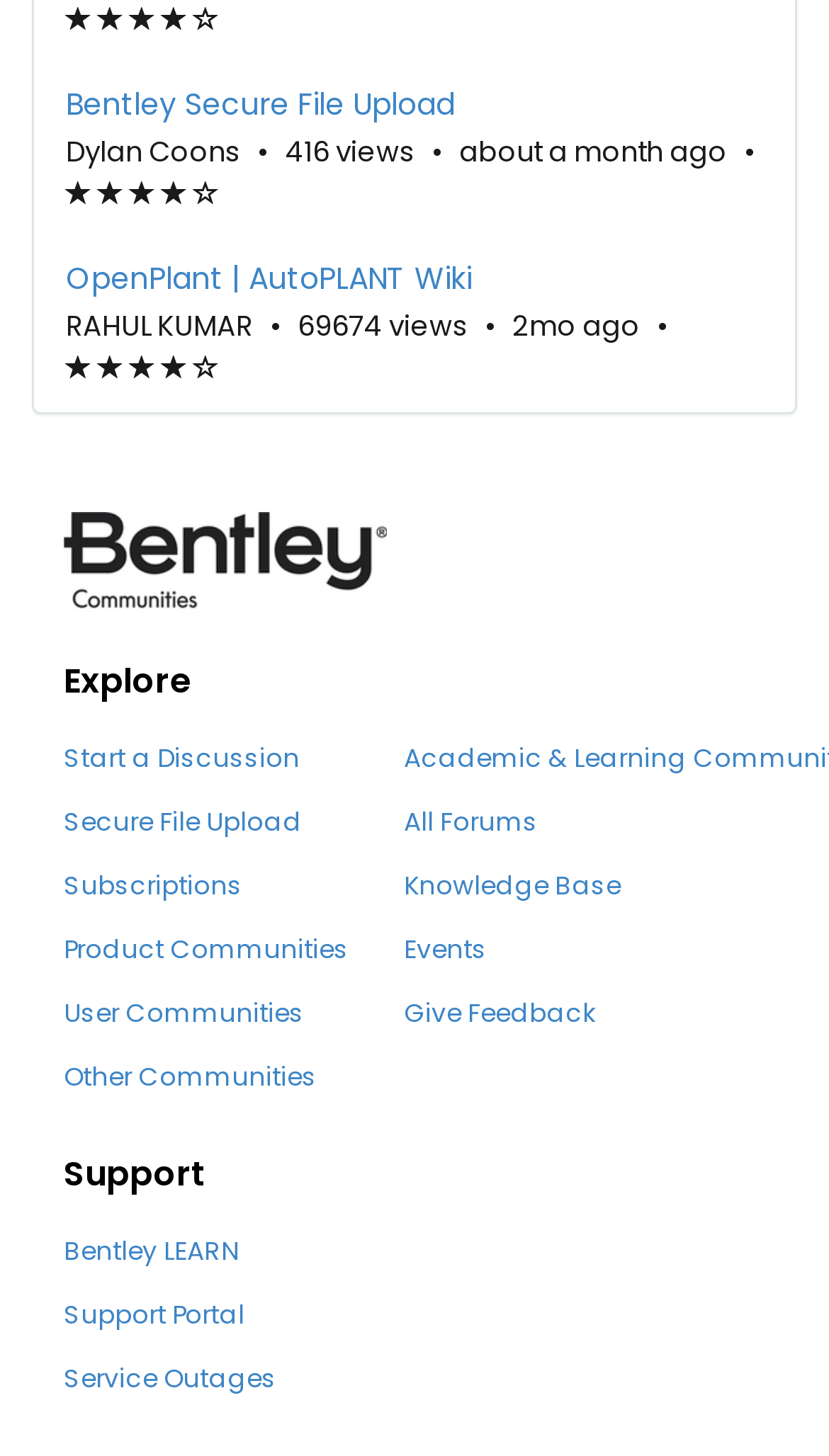Provide the bounding box coordinates, formatted as (top-left x, top-left y, bottom-right x, bottom-right y), with all values being floating point numbers between 0 and 1. Identify the bounding box of the UI element that matches the description: OpenPlant | AutoPLANT Wiki

[0.079, 0.176, 0.921, 0.205]